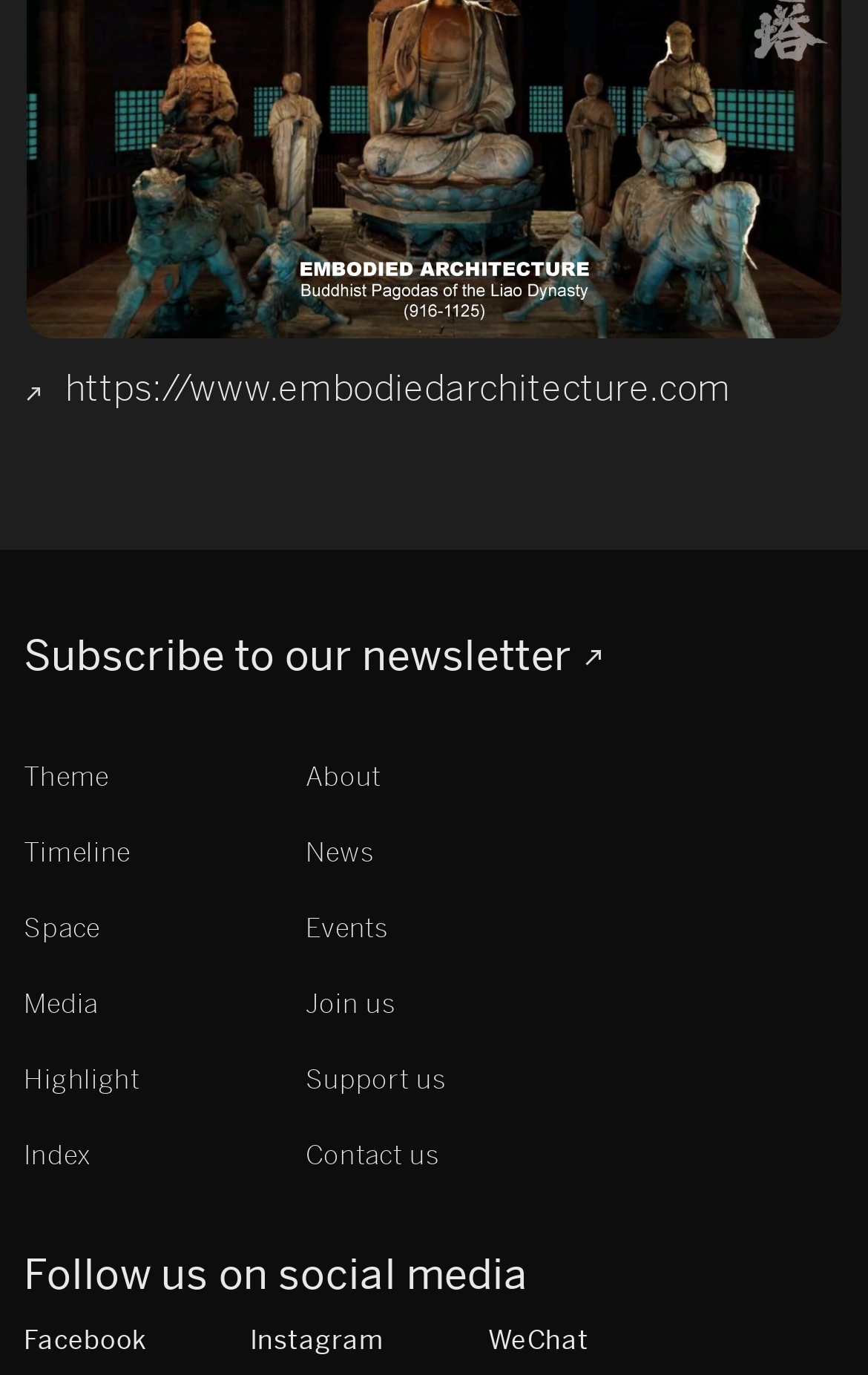What is the first link on the webpage? Refer to the image and provide a one-word or short phrase answer.

https://www.embodiedarchitecture.com